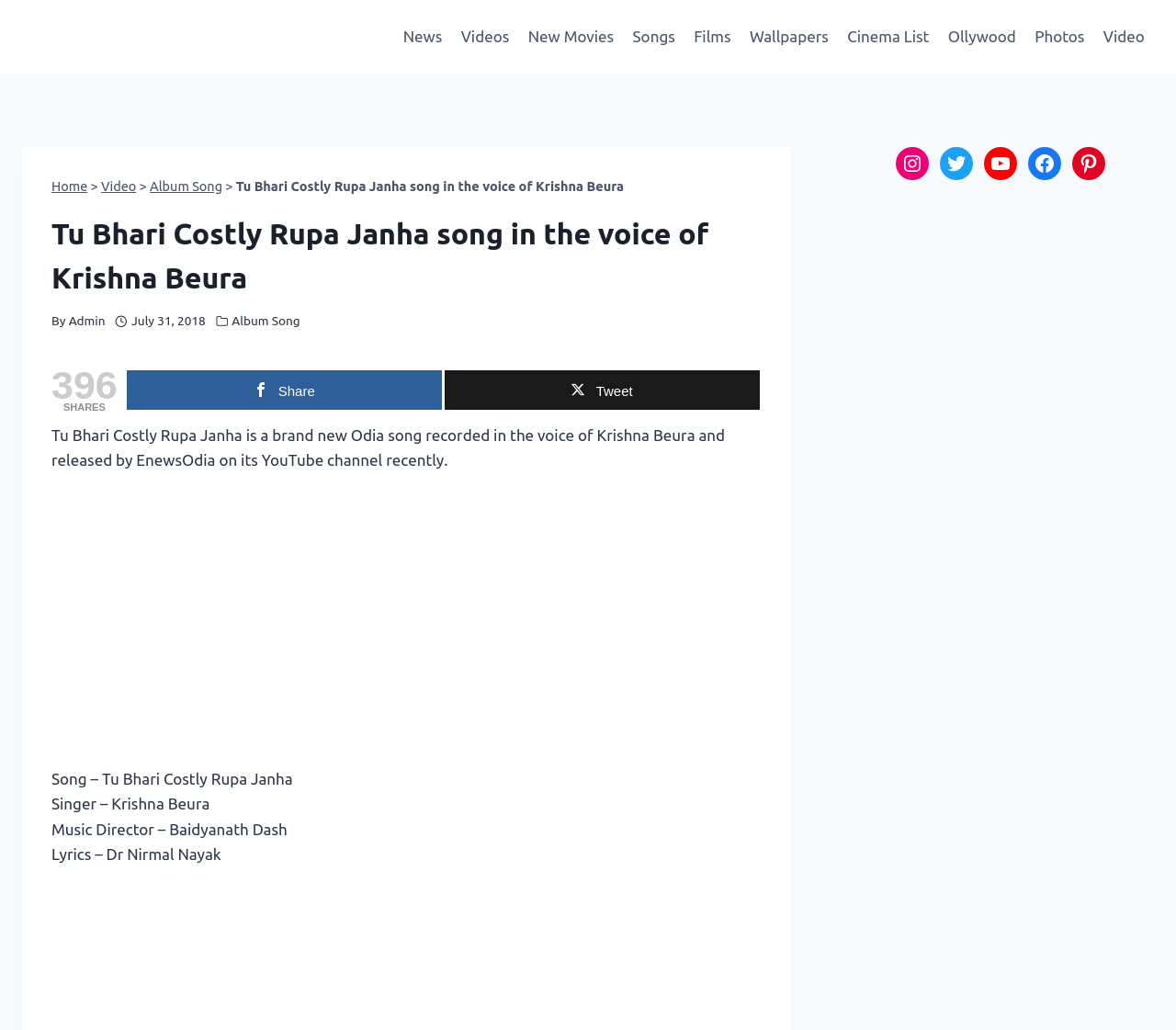Given the webpage screenshot, identify the bounding box of the UI element that matches this description: "John Marstall".

None